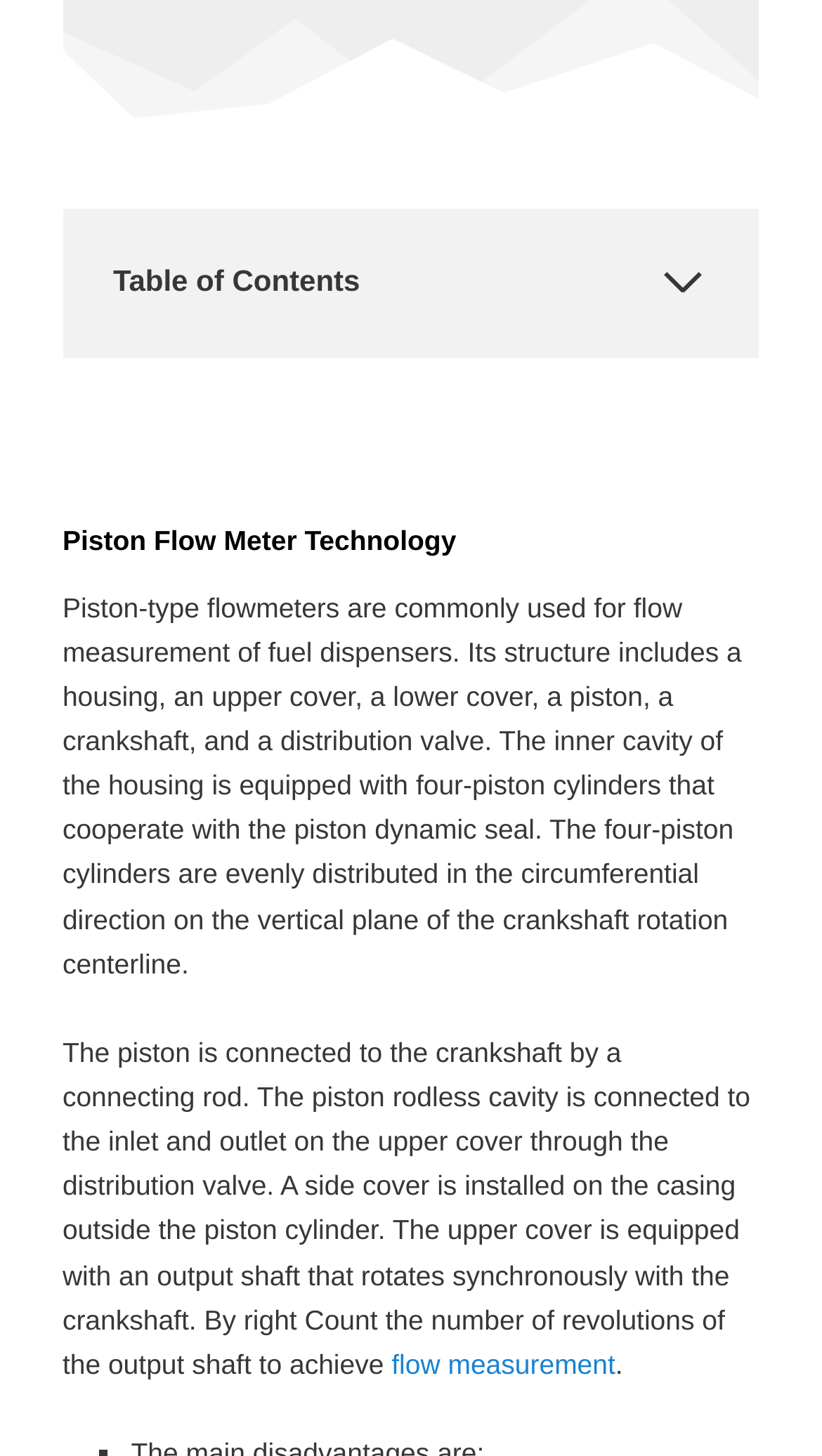What is connected to the crankshaft by a connecting rod?
Use the image to give a comprehensive and detailed response to the question.

The webpage explains that the piston is connected to the crankshaft by a connecting rod, which is part of the structure of the piston flow meter.